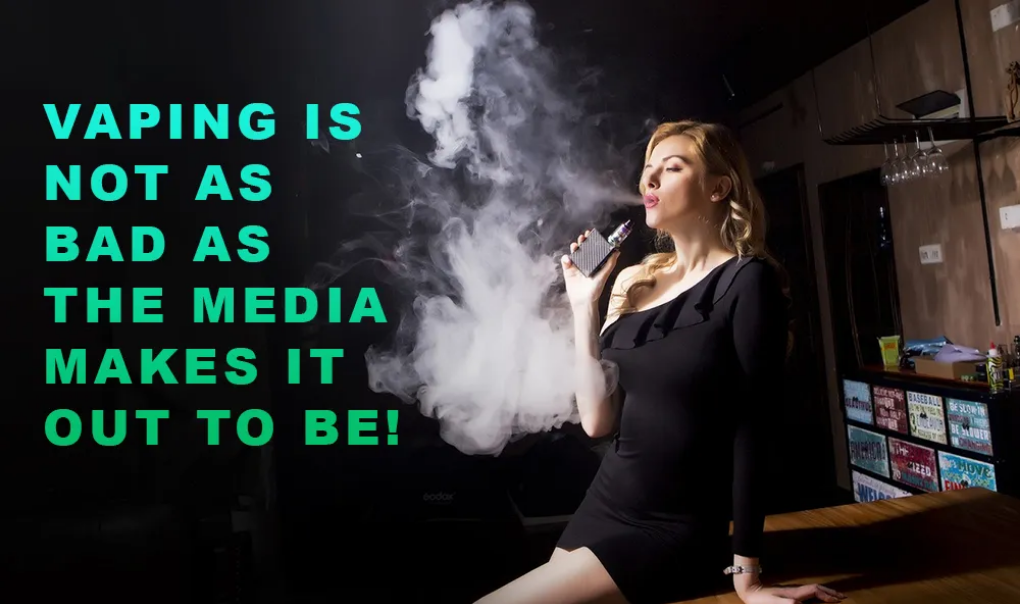What is the color of the text overlay?
From the screenshot, provide a brief answer in one word or phrase.

Green